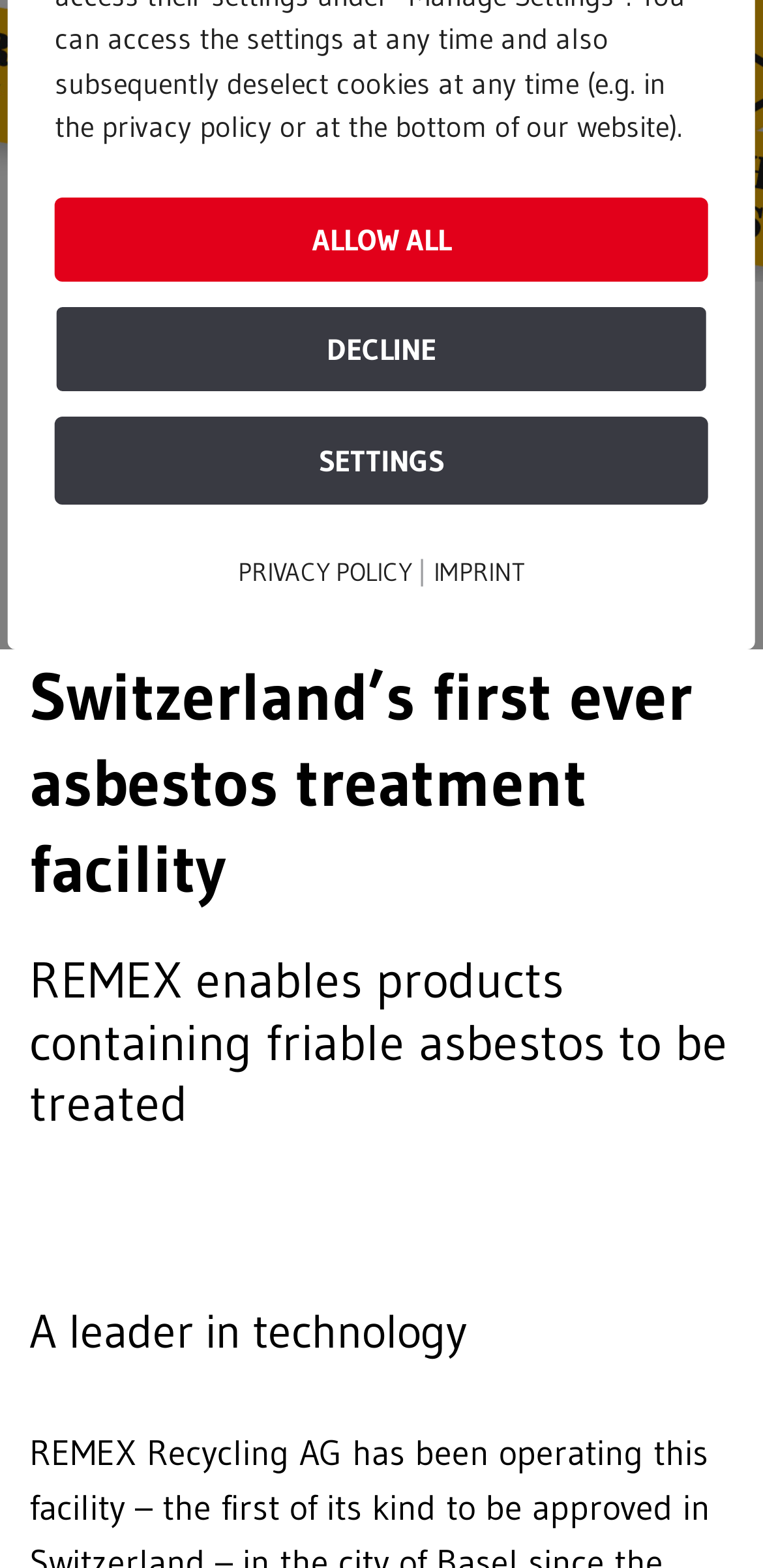Using the webpage screenshot, find the UI element described by Settings. Provide the bounding box coordinates in the format (top-left x, top-left y, bottom-right x, bottom-right y), ensuring all values are floating point numbers between 0 and 1.

[0.072, 0.265, 0.928, 0.321]